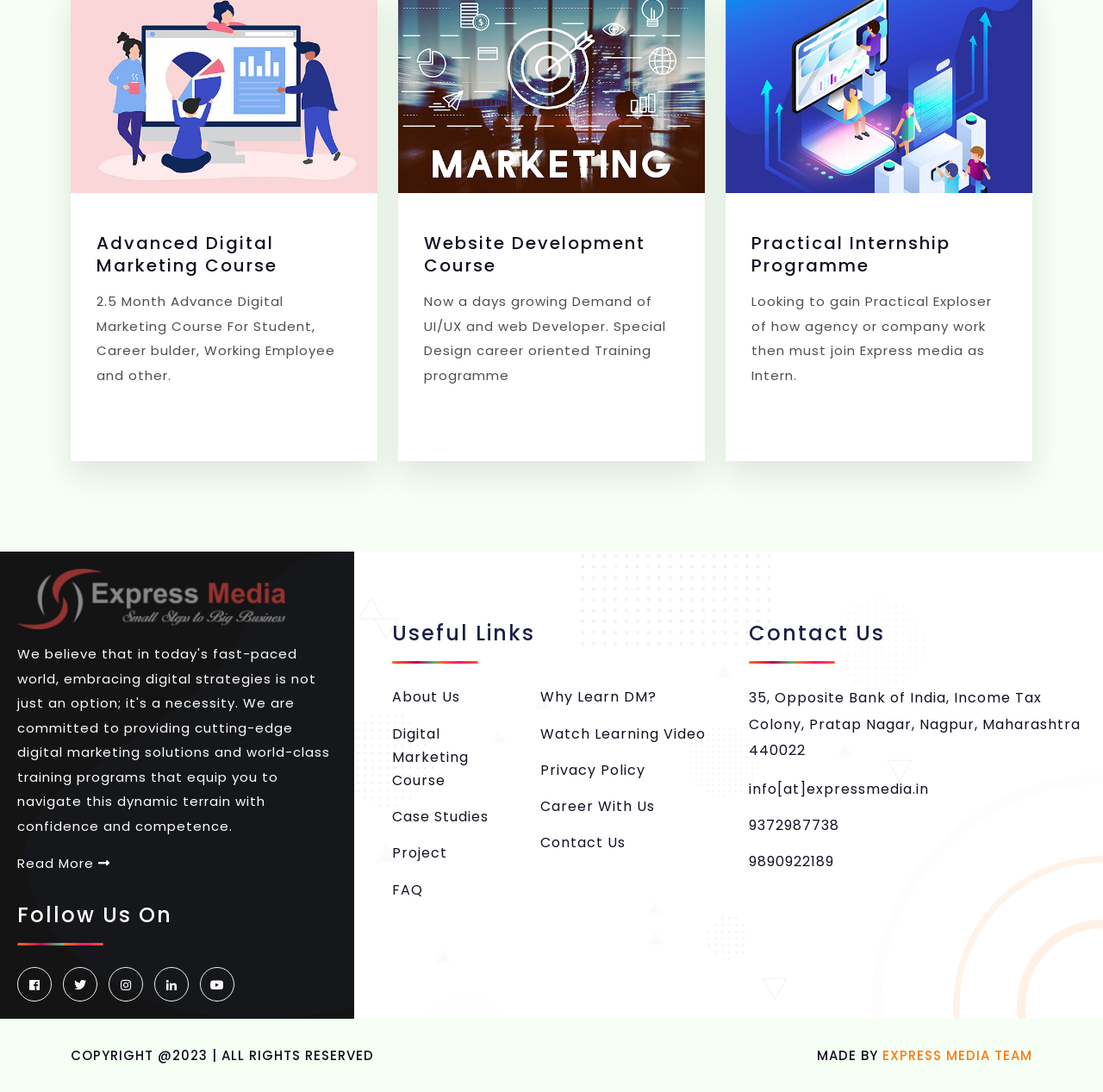Pinpoint the bounding box coordinates of the clickable area needed to execute the instruction: "Click on Advanced Digital Marketing Course". The coordinates should be specified as four float numbers between 0 and 1, i.e., [left, top, right, bottom].

[0.088, 0.213, 0.319, 0.254]